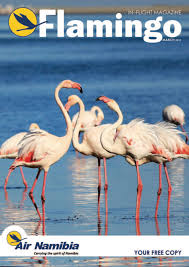What is the purpose of the magazine?
Based on the image, respond with a single word or phrase.

To showcase culture, wildlife, and travel experiences